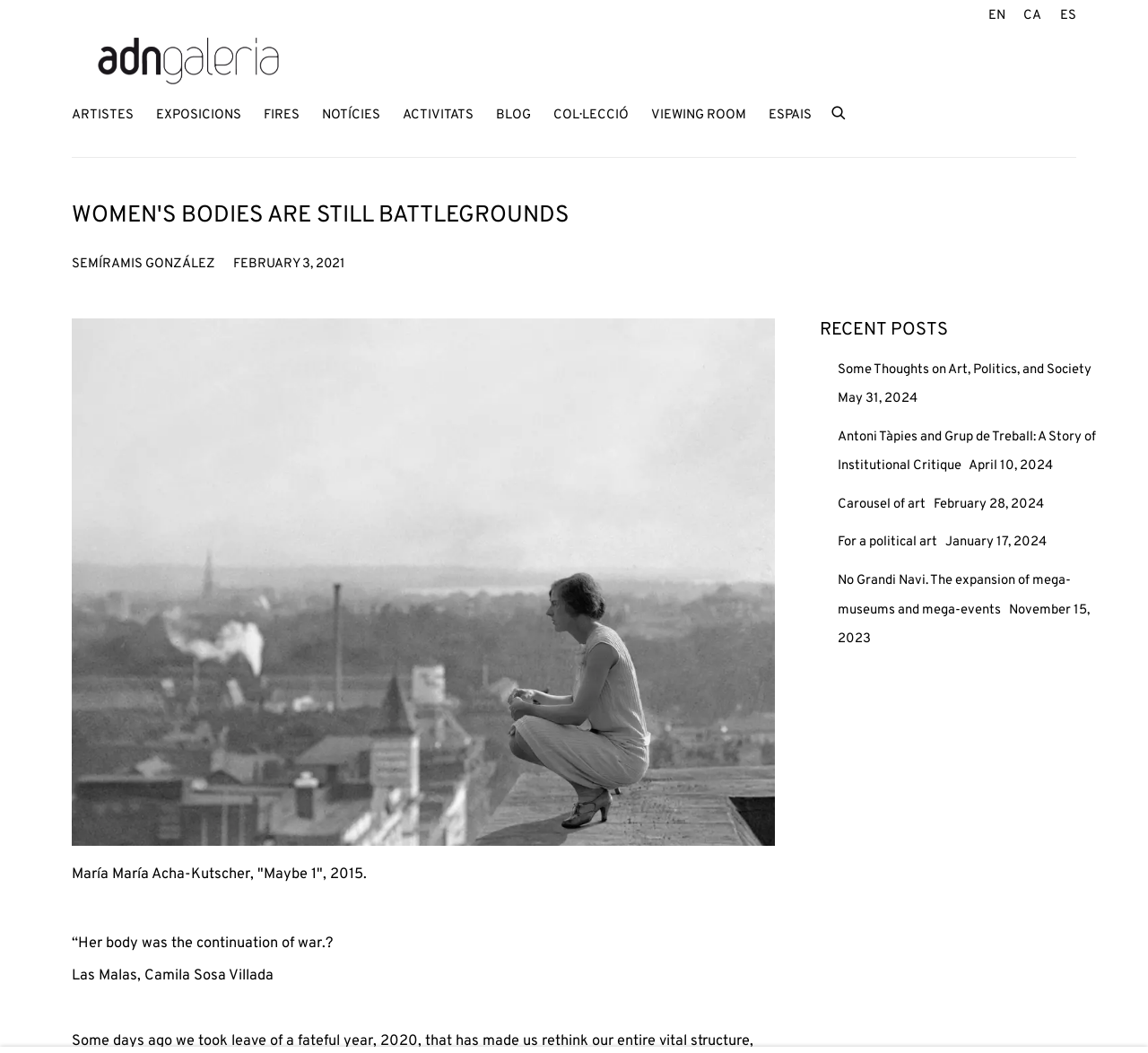Extract the bounding box of the UI element described as: "Home".

None